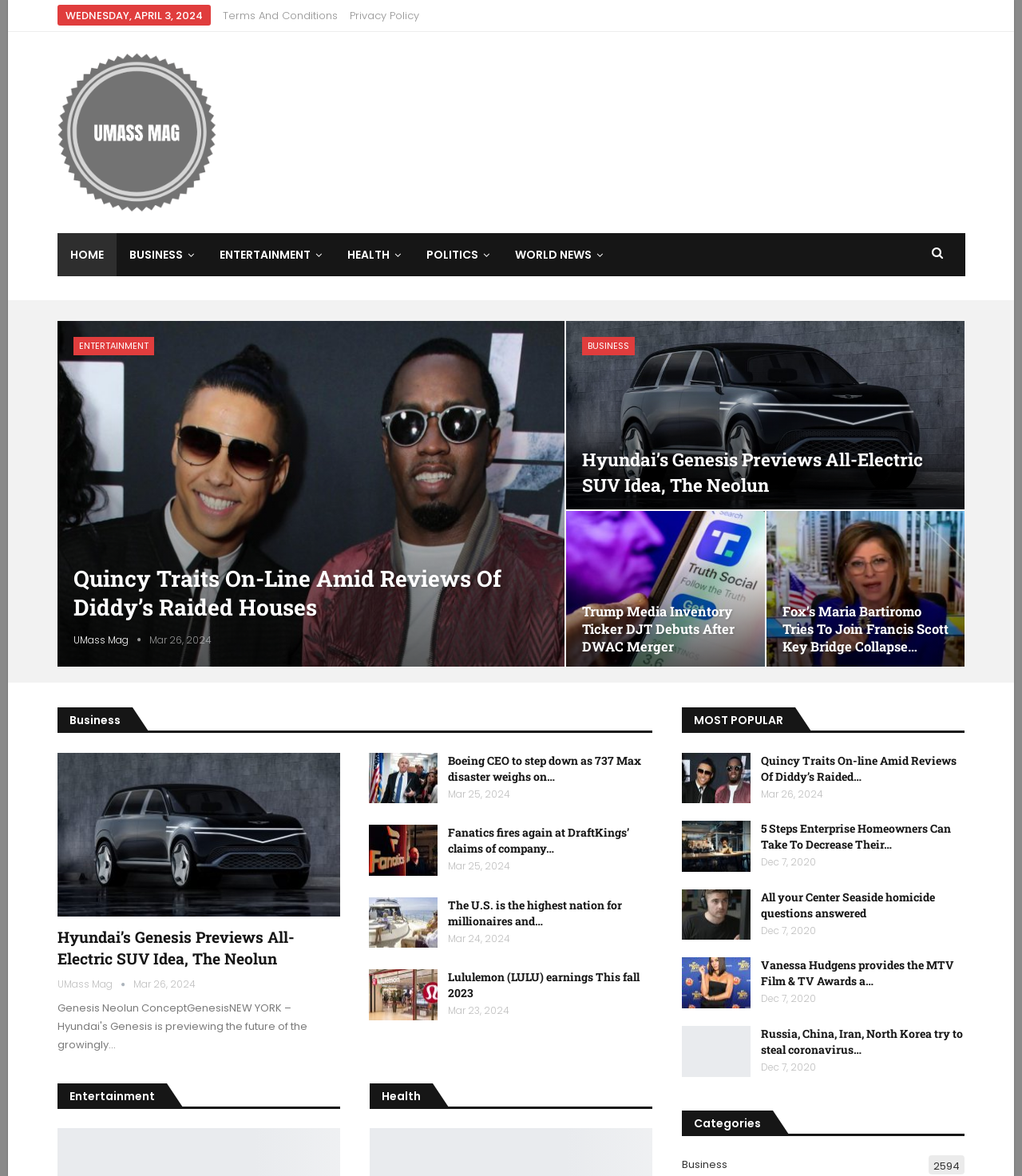Identify the bounding box coordinates of the region that needs to be clicked to carry out this instruction: "View the 'BUSINESS' section". Provide these coordinates as four float numbers ranging from 0 to 1, i.e., [left, top, right, bottom].

[0.114, 0.198, 0.202, 0.235]